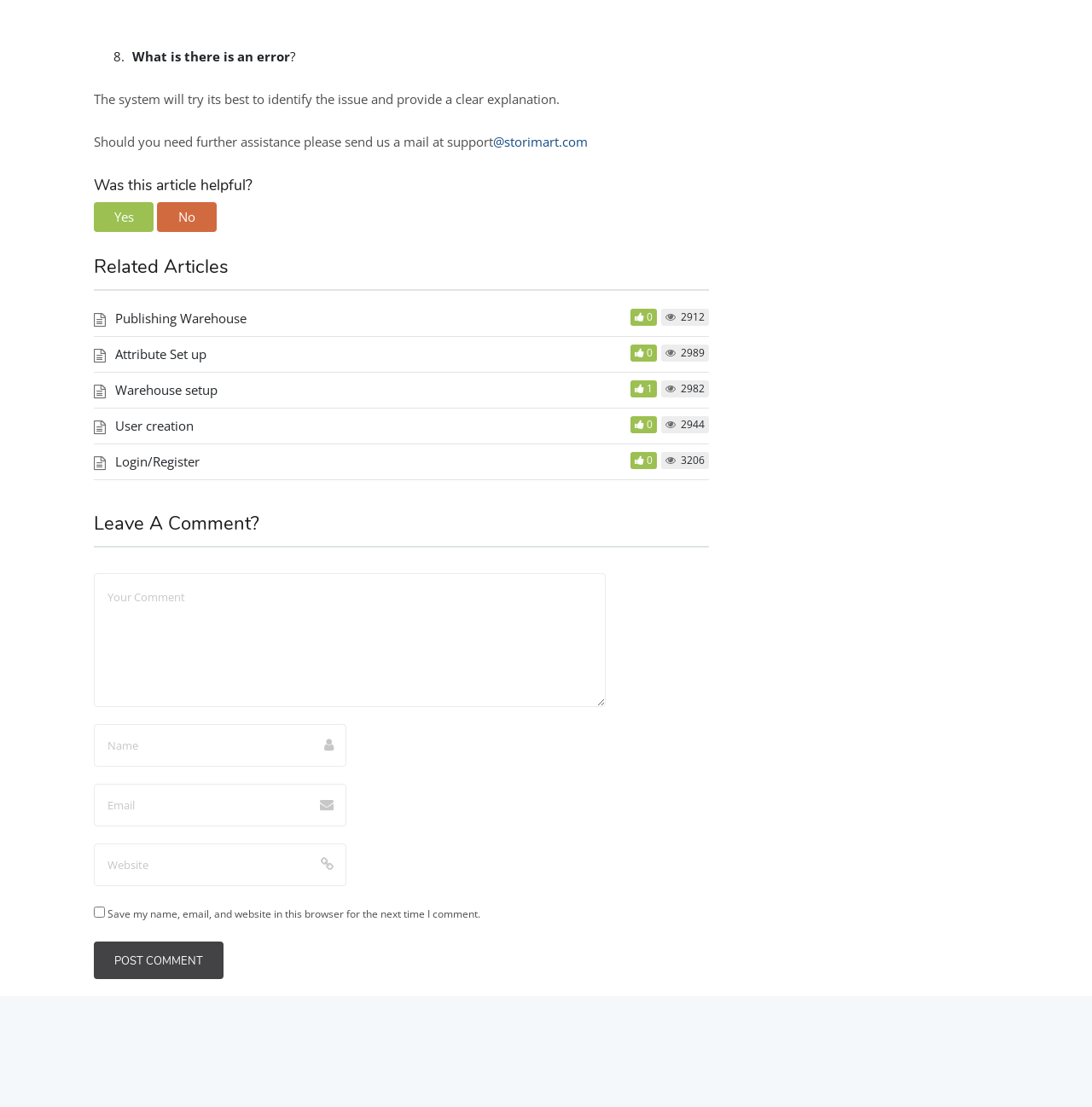Provide the bounding box coordinates of the HTML element described by the text: "Dental Website". The coordinates should be in the format [left, top, right, bottom] with values between 0 and 1.

None